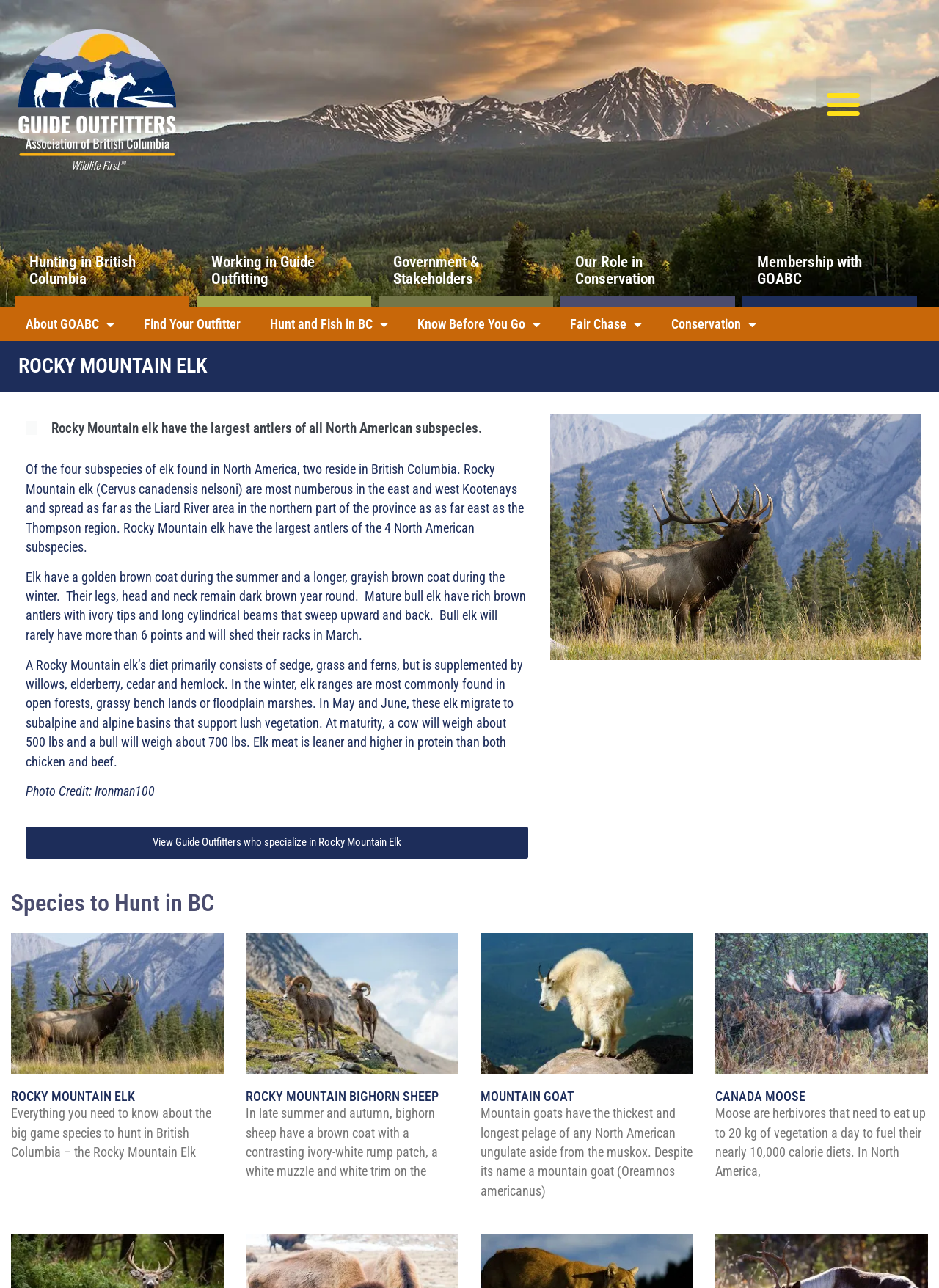How many points do bull elk rarely have?
Refer to the screenshot and respond with a concise word or phrase.

More than 6